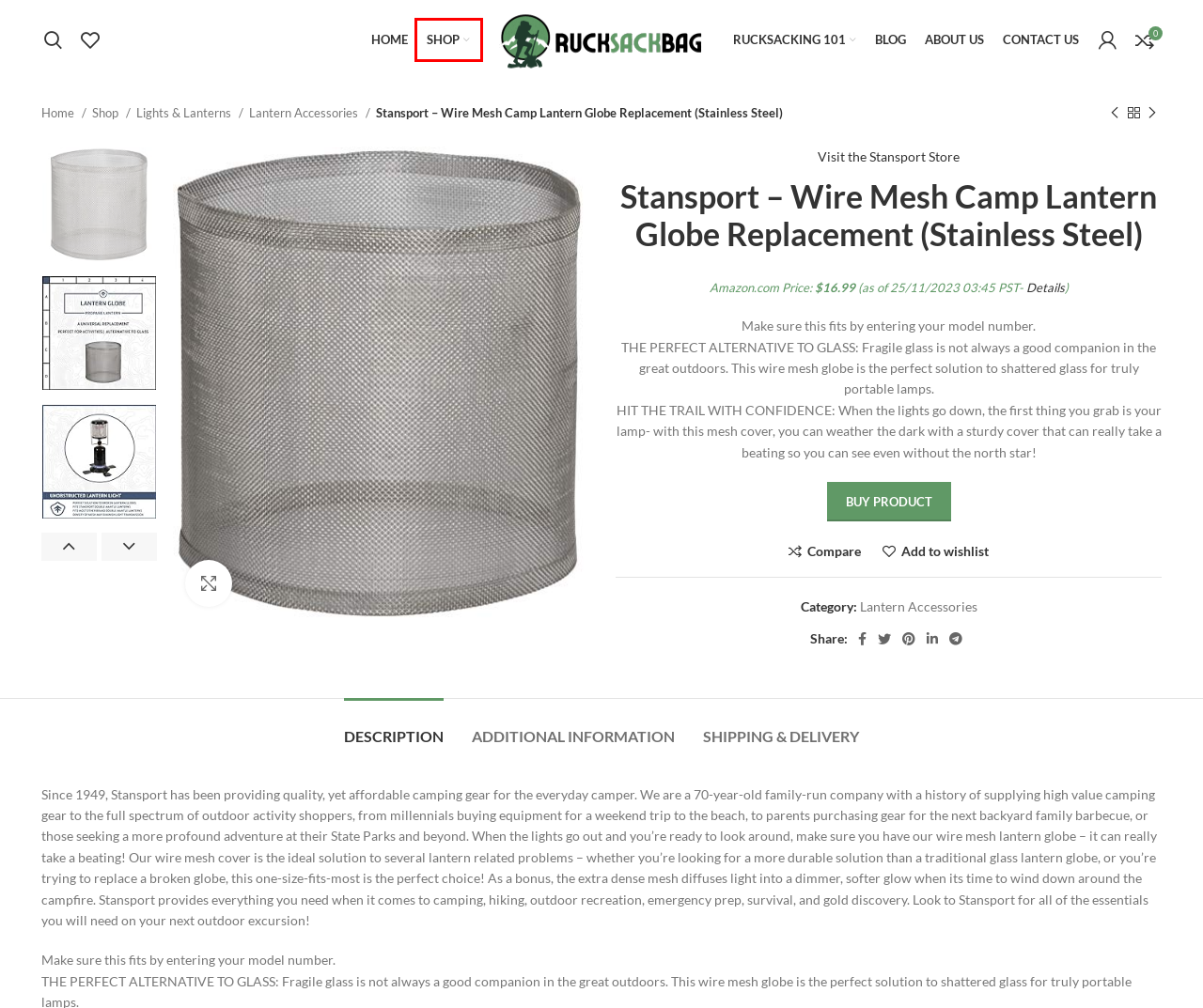Examine the screenshot of a webpage with a red bounding box around a UI element. Your task is to identify the webpage description that best corresponds to the new webpage after clicking the specified element. The given options are:
A. Wishlist - Rucksackbag.com
B. Visit the Stansport Store - Rucksackbag.com
C. Compare - Rucksackbag.com
D. About us - Rucksackbag.com
E. Blog - Rucksackbag.com
F. My account - Rucksackbag.com
G. Rucksacking 101 - Rucksackbag.com
H. Shop - Rucksackbag.com

H